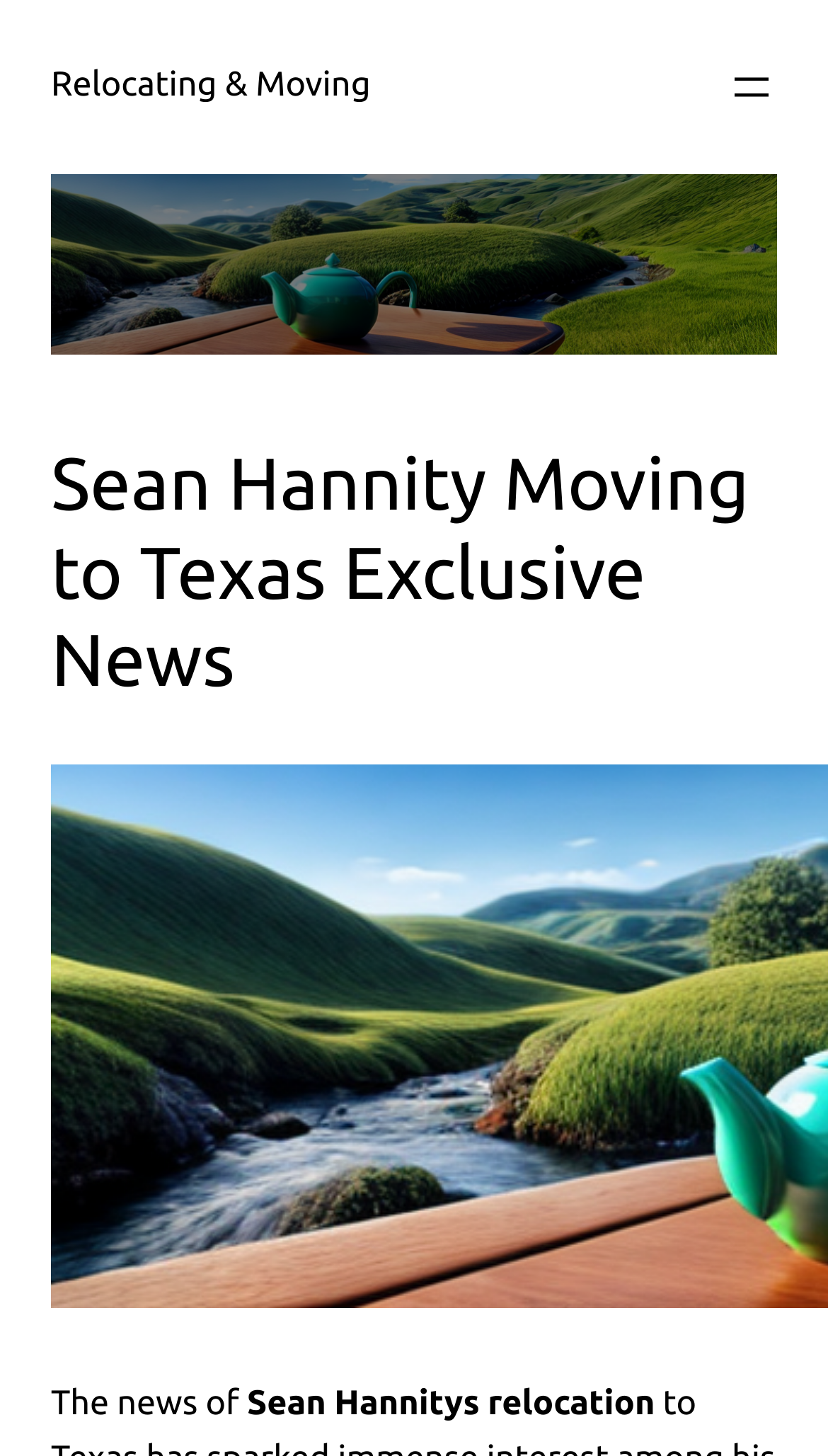Please extract and provide the main headline of the webpage.

Sean Hannity Moving to Texas Exclusive News